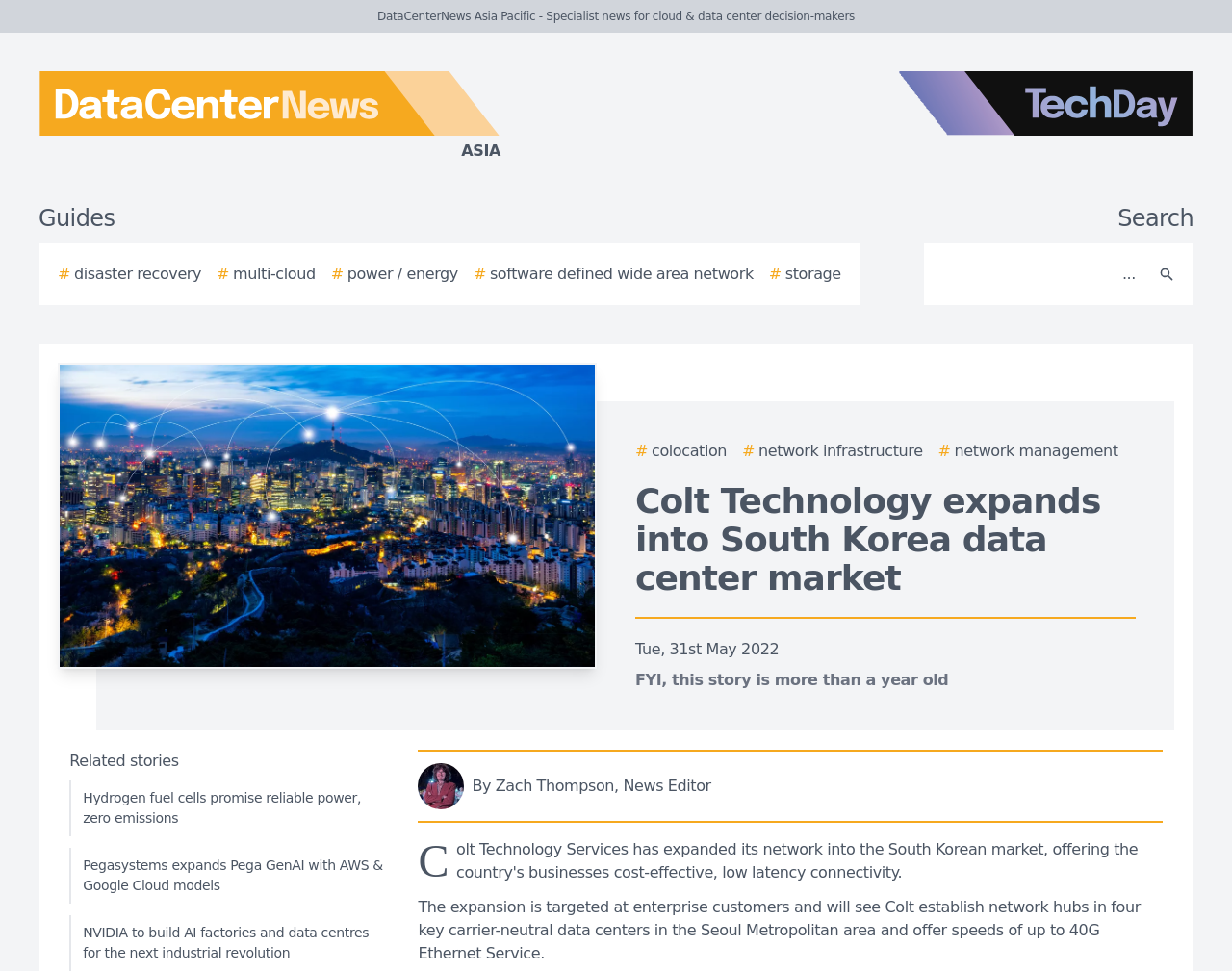Provide the bounding box for the UI element matching this description: "aria-label="Search" name="search" placeholder="..."".

[0.756, 0.259, 0.931, 0.306]